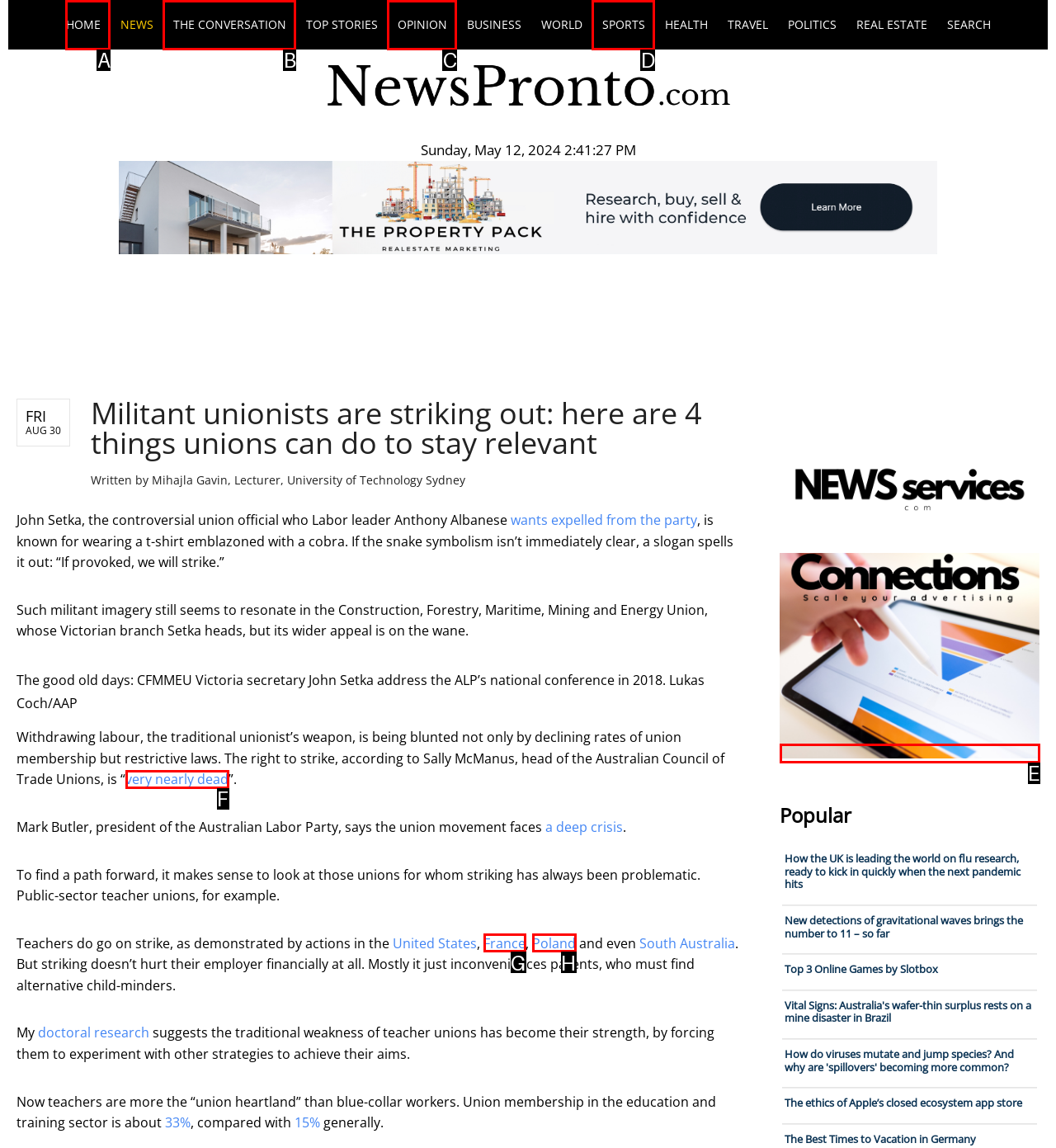Based on the given description: very nearly dead, identify the correct option and provide the corresponding letter from the given choices directly.

F